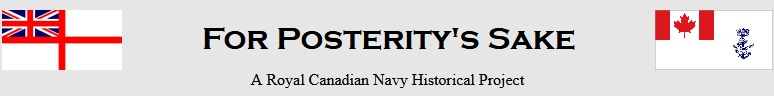Reply to the question below using a single word or brief phrase:
What is the background color of the website?

Subtly gray